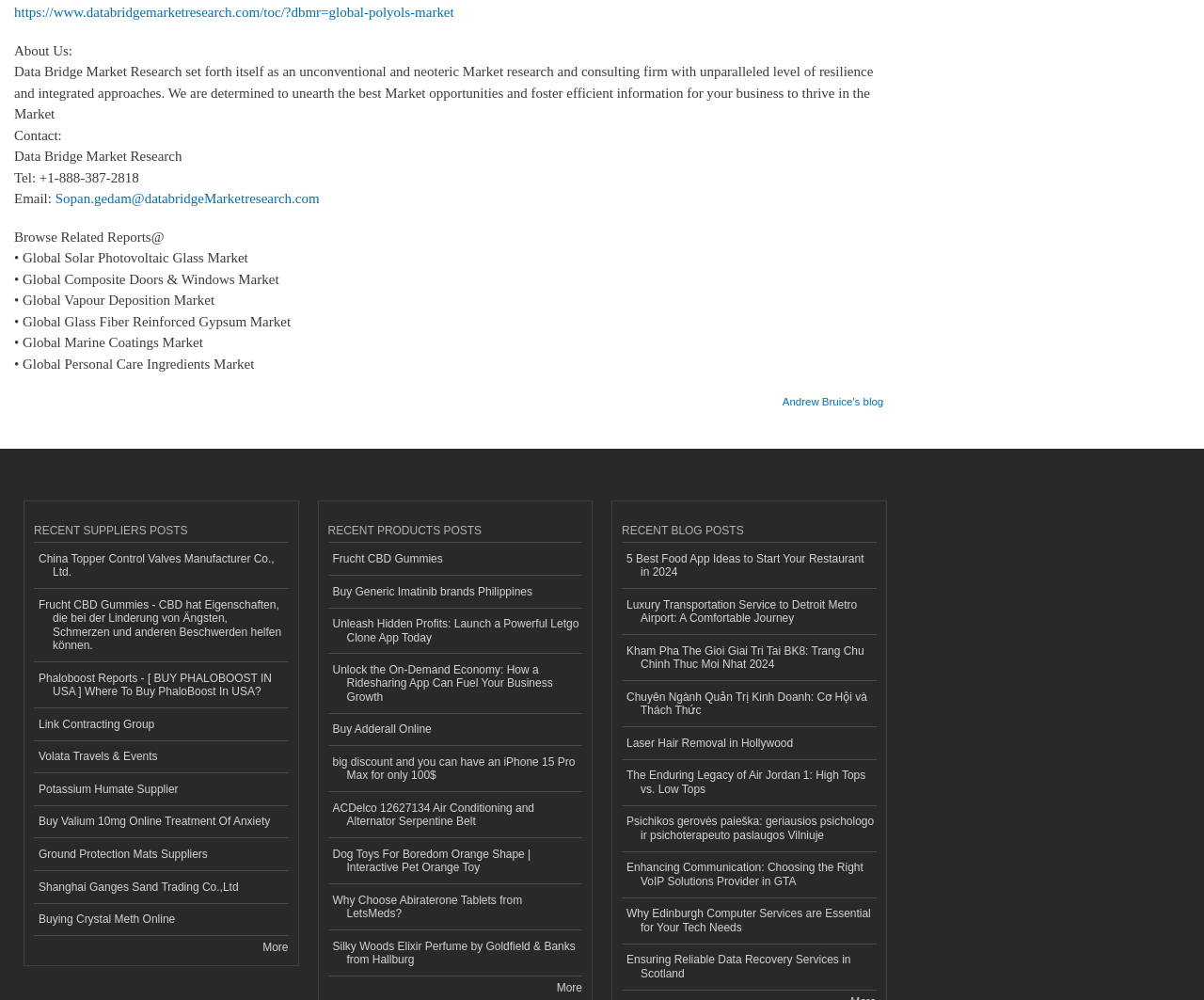Determine the bounding box coordinates for the UI element matching this description: "https://www.databridgemarketresearch.com/toc/?dbmr=global-polyols-market".

[0.012, 0.005, 0.377, 0.02]